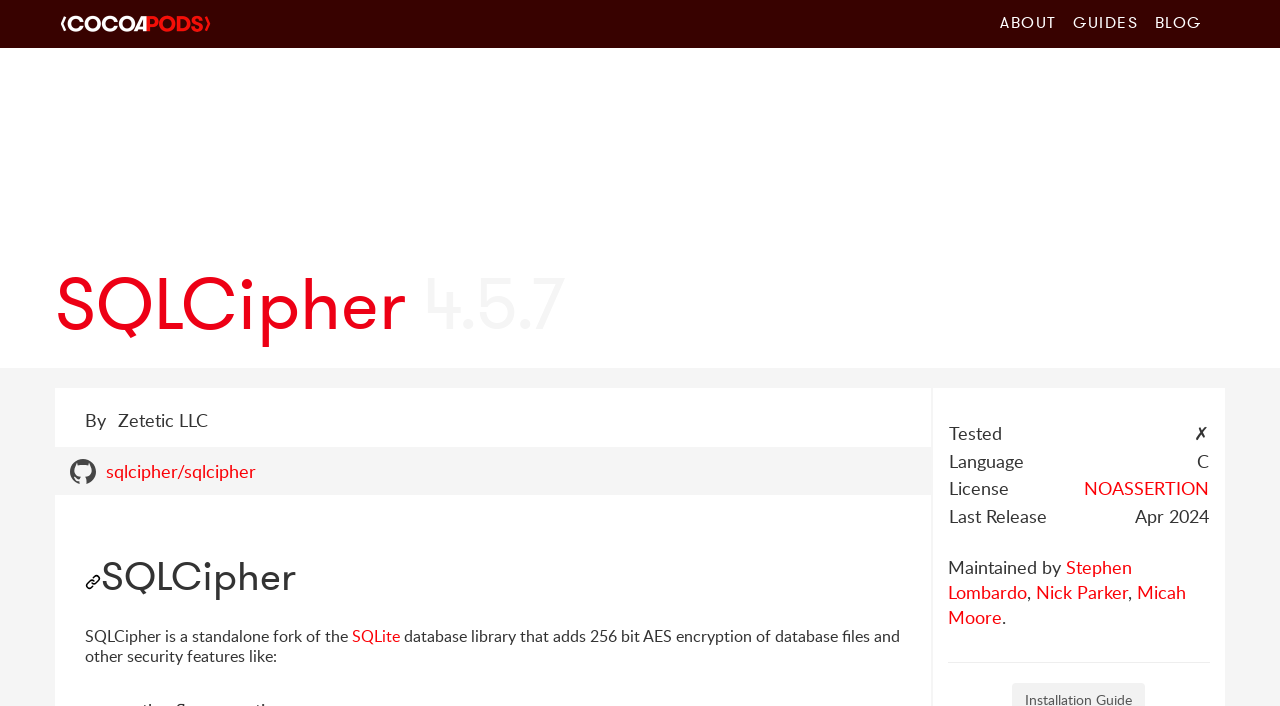Locate the bounding box coordinates of the clickable area to execute the instruction: "Click on NOASSERTION". Provide the coordinates as four float numbers between 0 and 1, represented as [left, top, right, bottom].

[0.847, 0.675, 0.945, 0.709]